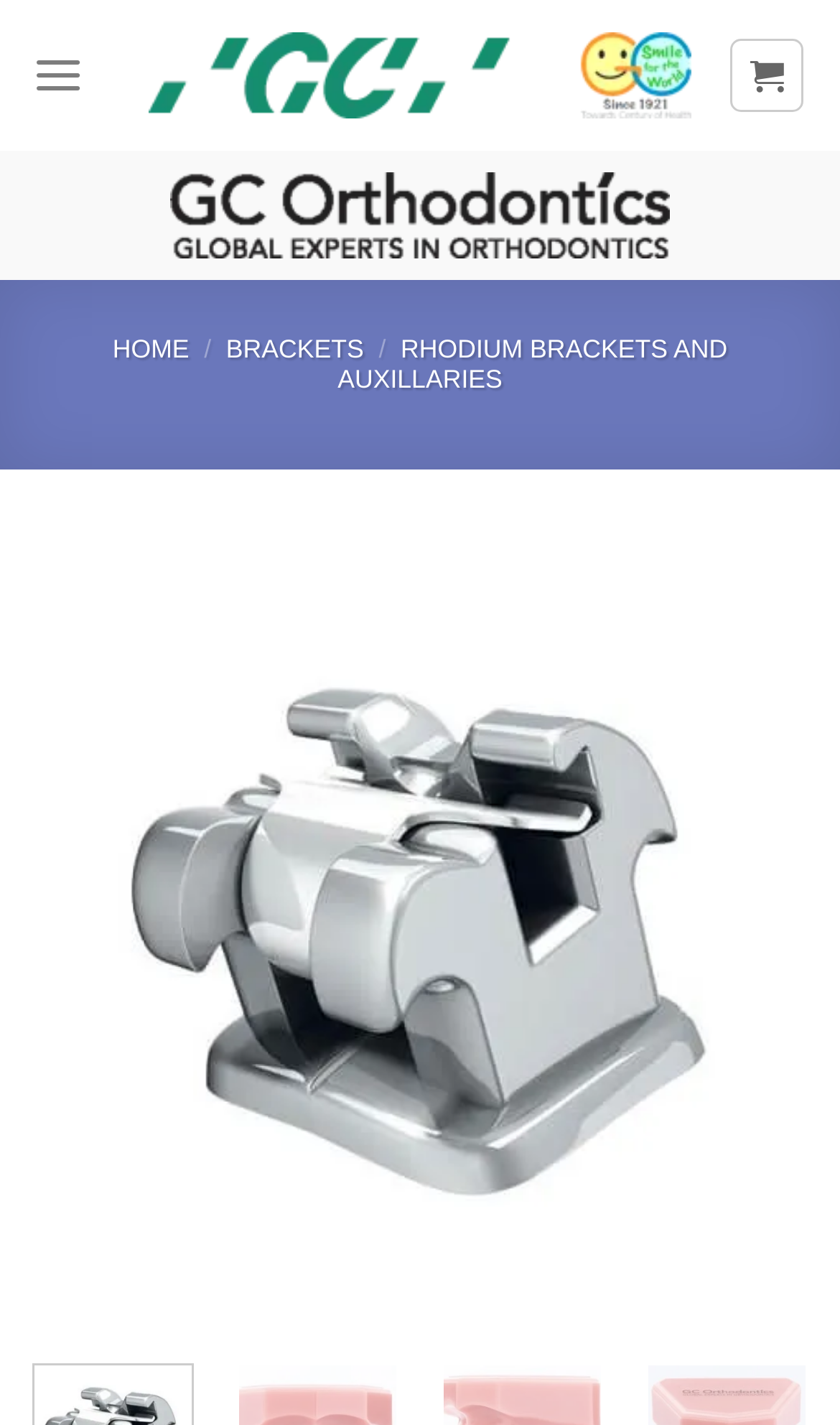Could you specify the bounding box coordinates for the clickable section to complete the following instruction: "Click on the 'Next' button"?

[0.832, 0.608, 0.925, 0.717]